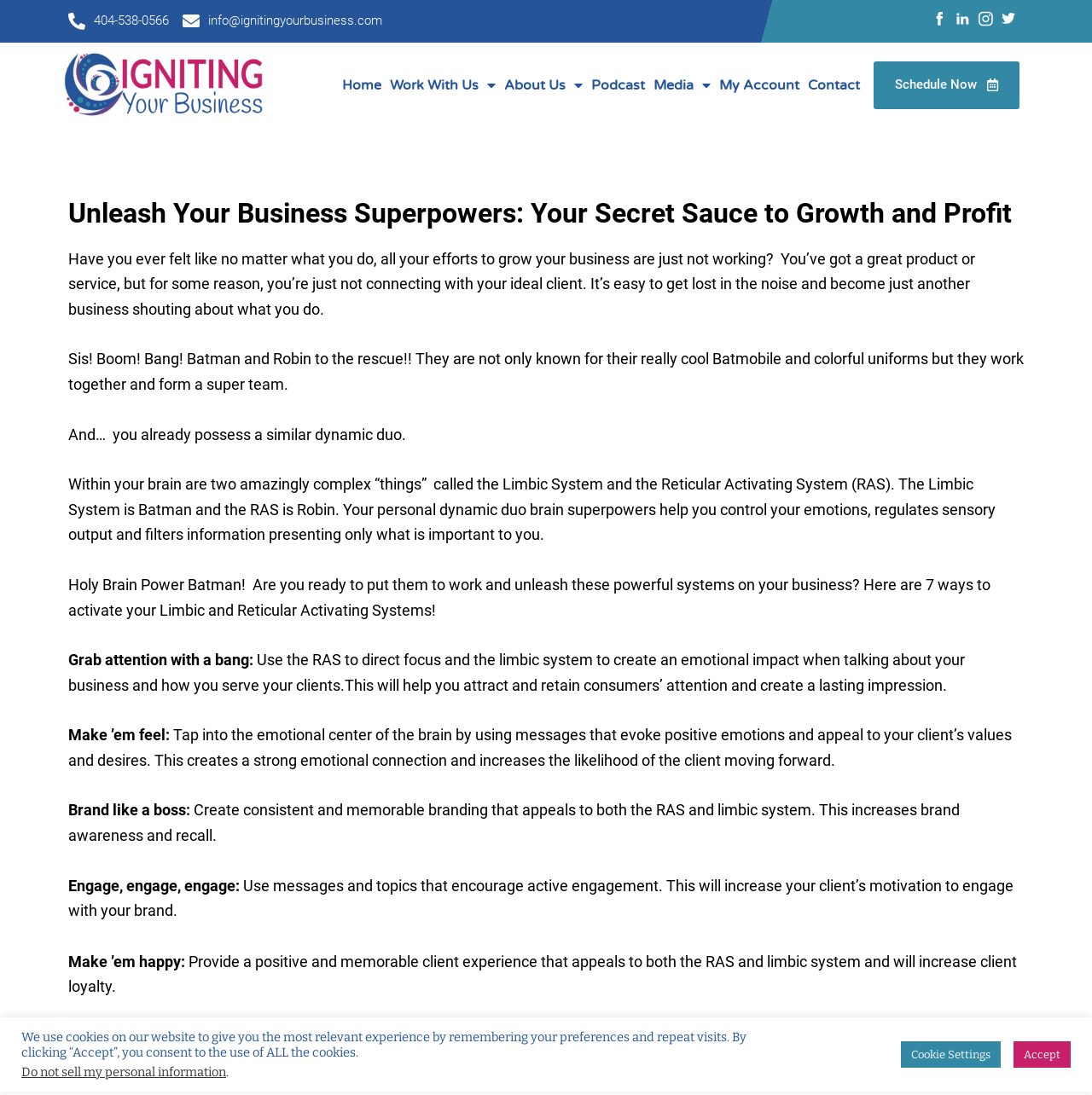Provide a brief response to the question below using a single word or phrase: 
What is the purpose of using messages that evoke positive emotions?

Create a strong emotional connection